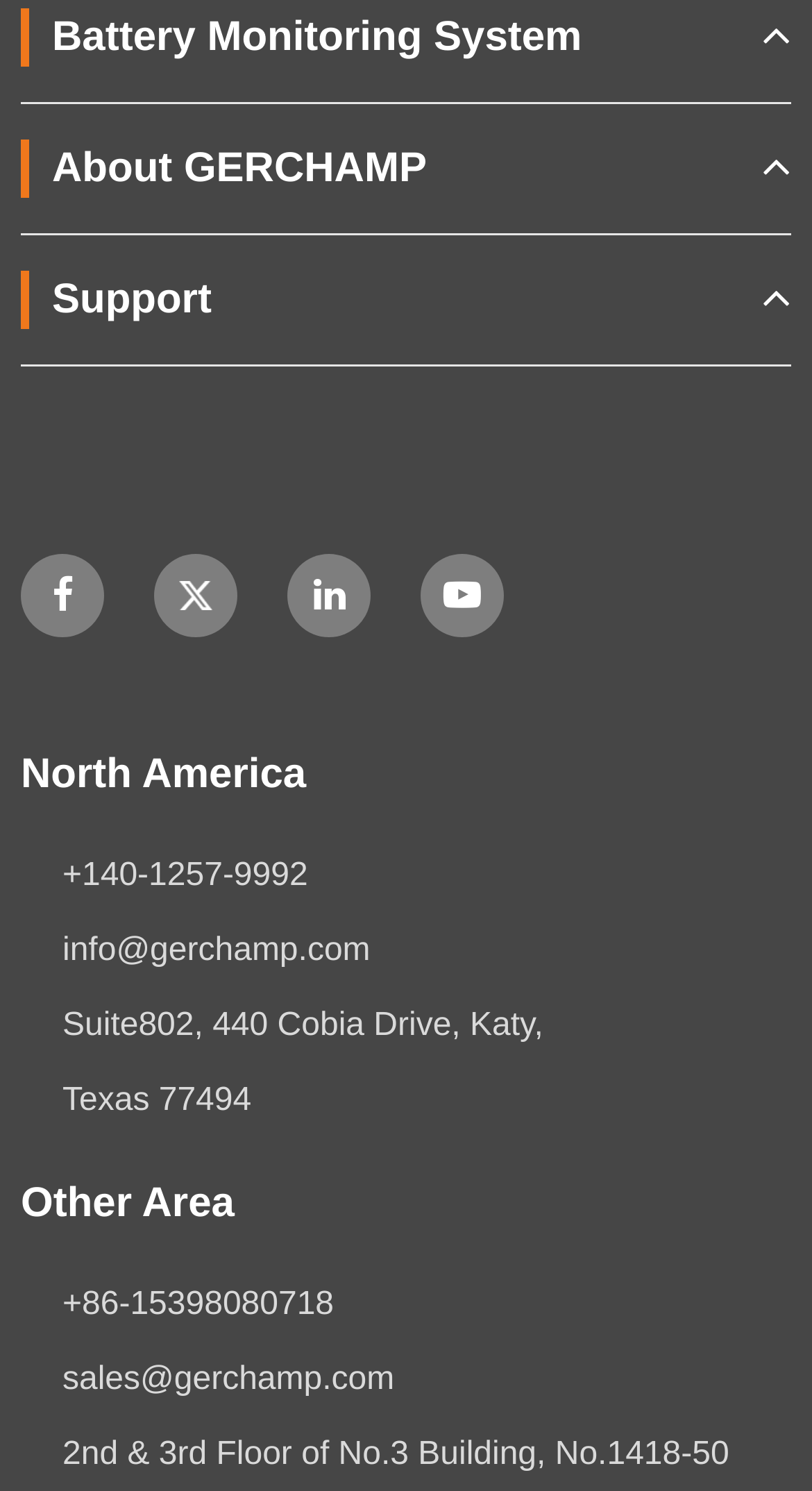What is the email address for sales?
Based on the image, answer the question with as much detail as possible.

I found the email address for sales by looking at the text 'Other Area' and then finding the adjacent link with an email address format.